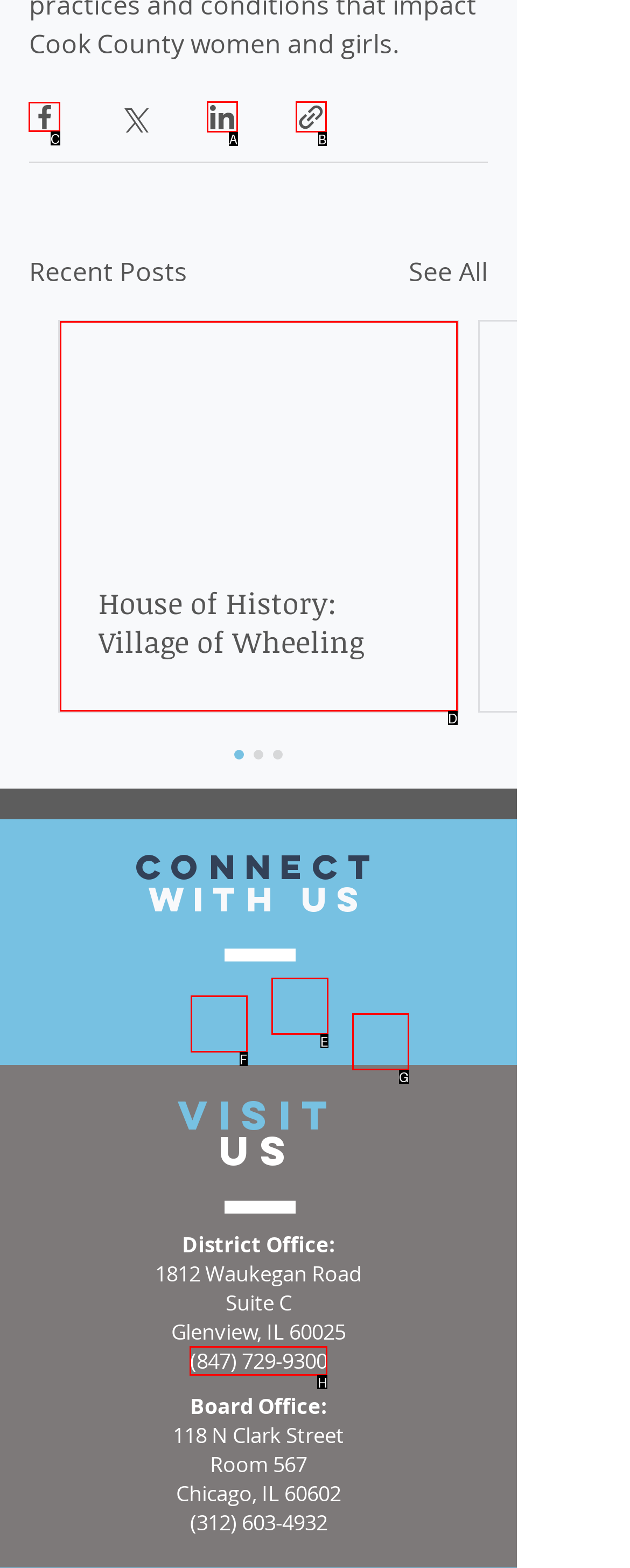To perform the task "Share via Facebook", which UI element's letter should you select? Provide the letter directly.

C